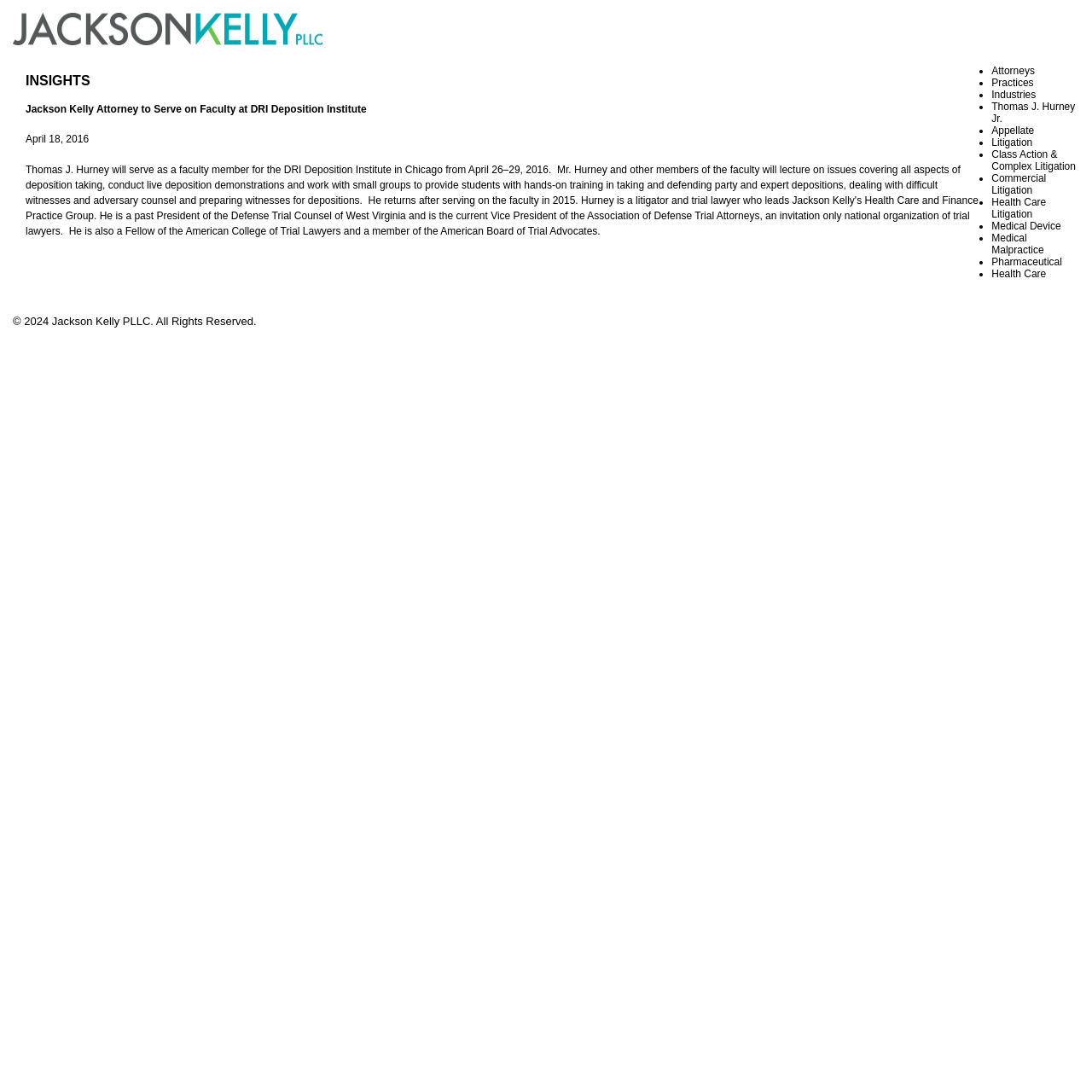Given the element description Health Care, identify the bounding box coordinates for the UI element on the webpage screenshot. The format should be (top-left x, top-left y, bottom-right x, bottom-right y), with values between 0 and 1.

[0.908, 0.245, 0.958, 0.256]